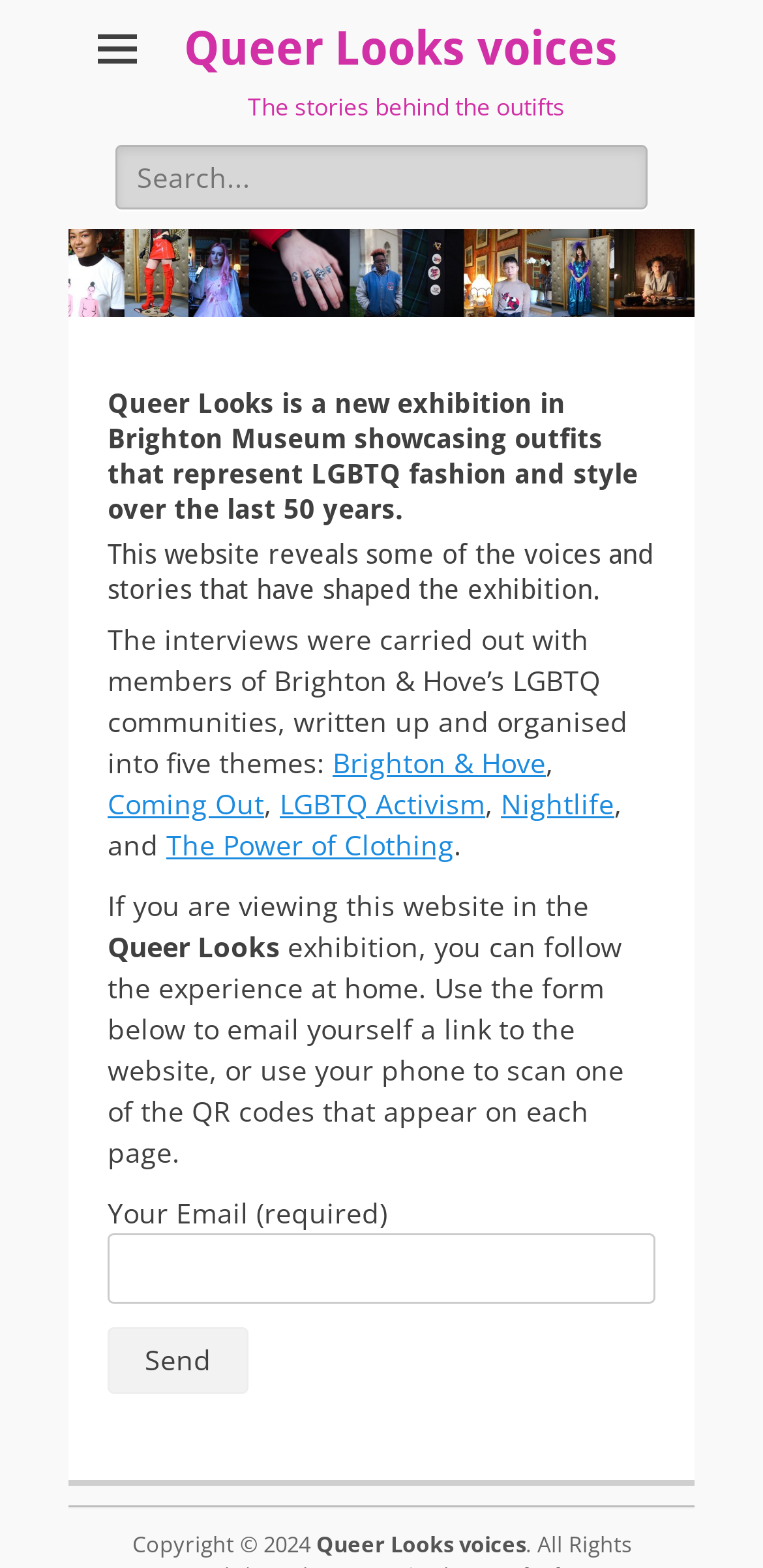Identify the bounding box for the described UI element: "alt="Hawkhurst Baptist Church"".

None